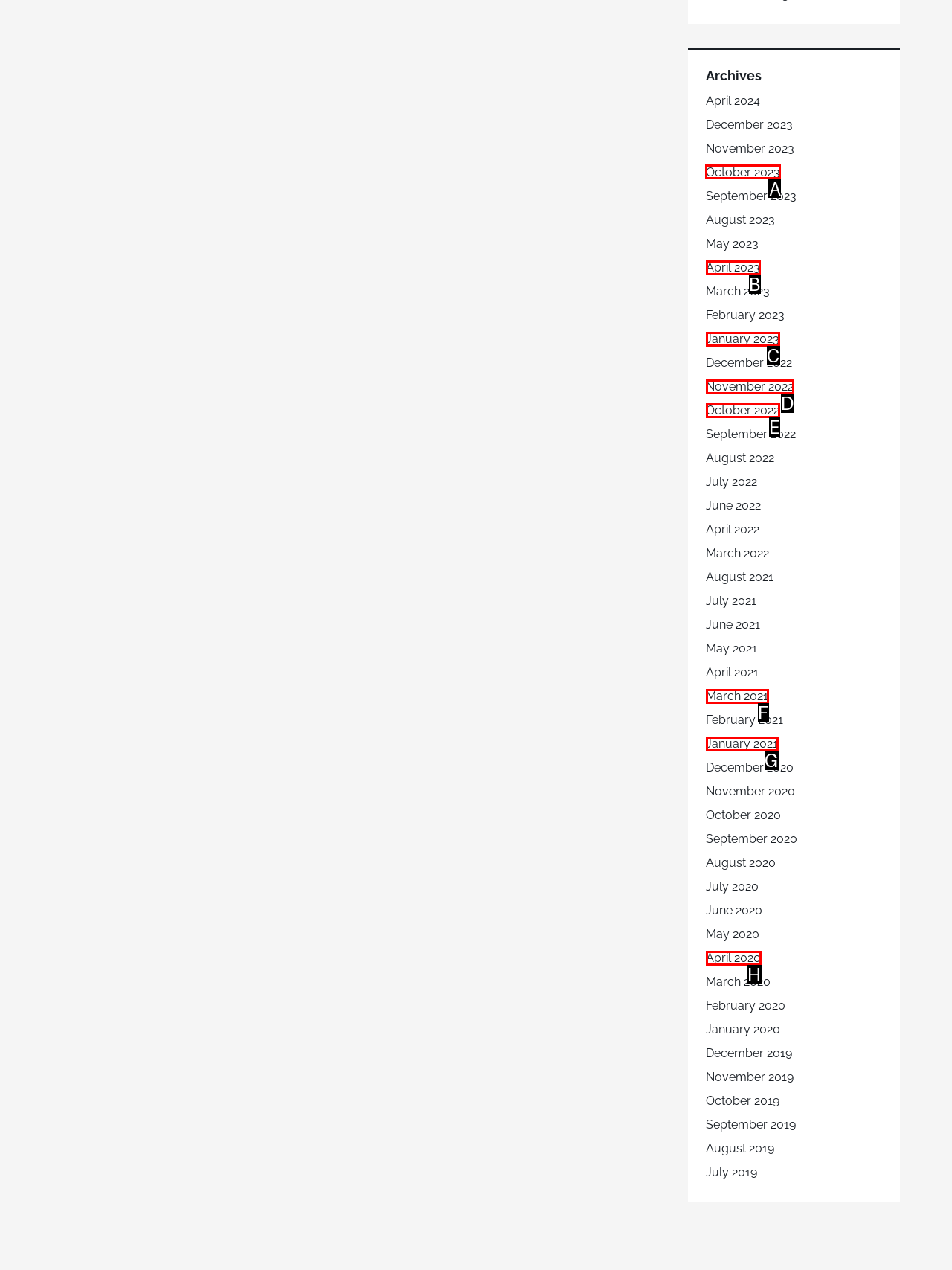Identify the appropriate choice to fulfill this task: View archives for October 2023
Respond with the letter corresponding to the correct option.

A